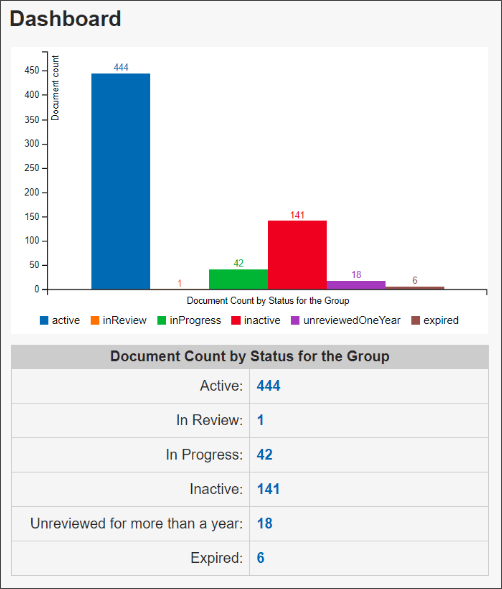Summarize the image with a detailed caption.

The image displays the "Document Count by Status for the Group" section of a dashboard, providing a visual overview of various document statuses. At the top, a bar graph prominently features the count of active documents, which stands at 444. This is visually represented by a tall blue bar, indicating a significant workload. 

Adjacent to it, smaller bars represent the following categories: 
- "In Review" with a count of 1 (green),
- "In Progress" with a count of 42 (orange),
- "Inactive" at 141 (red),
- "Unreviewed for more than a year" totaling 18 (purple),
- "Expired" with a count of 6 (gray).

Below the graph, a table reiterates this data for clarity, listing the total number of documents in each status. This comprehensive view allows users to quickly assess the operational landscape of their documentation, making it a vital tool for workflow management.